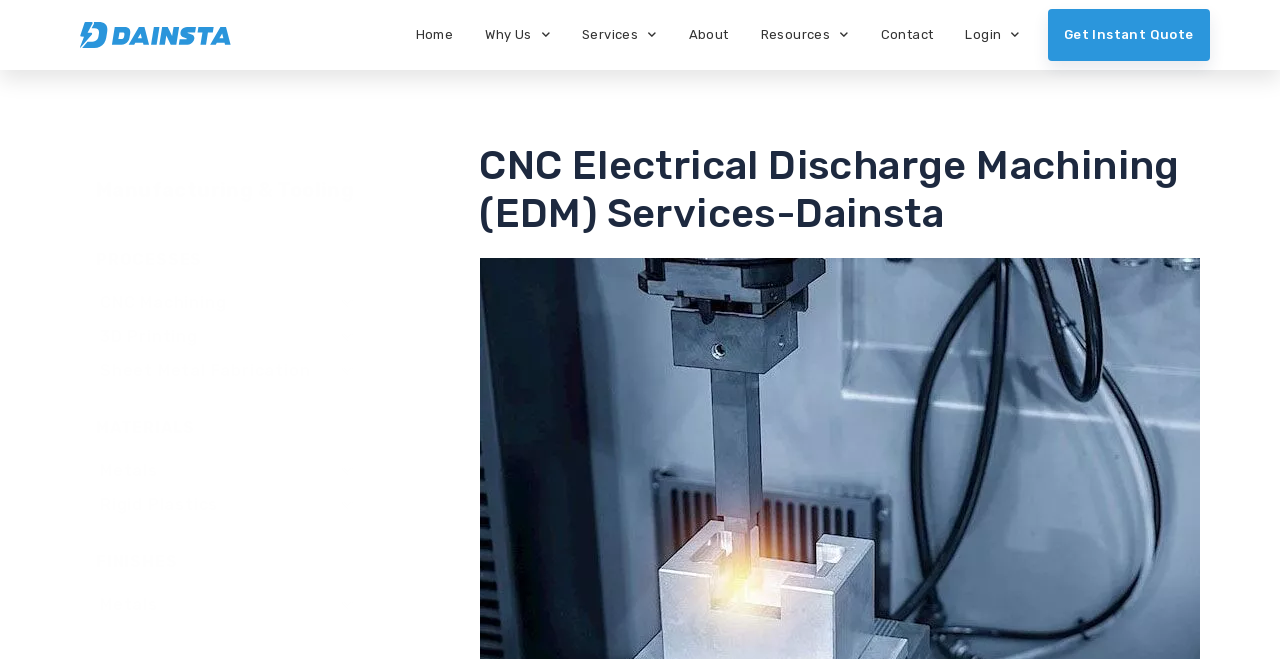Pinpoint the bounding box coordinates of the clickable area needed to execute the instruction: "Get an instant quote". The coordinates should be specified as four float numbers between 0 and 1, i.e., [left, top, right, bottom].

[0.819, 0.014, 0.945, 0.093]